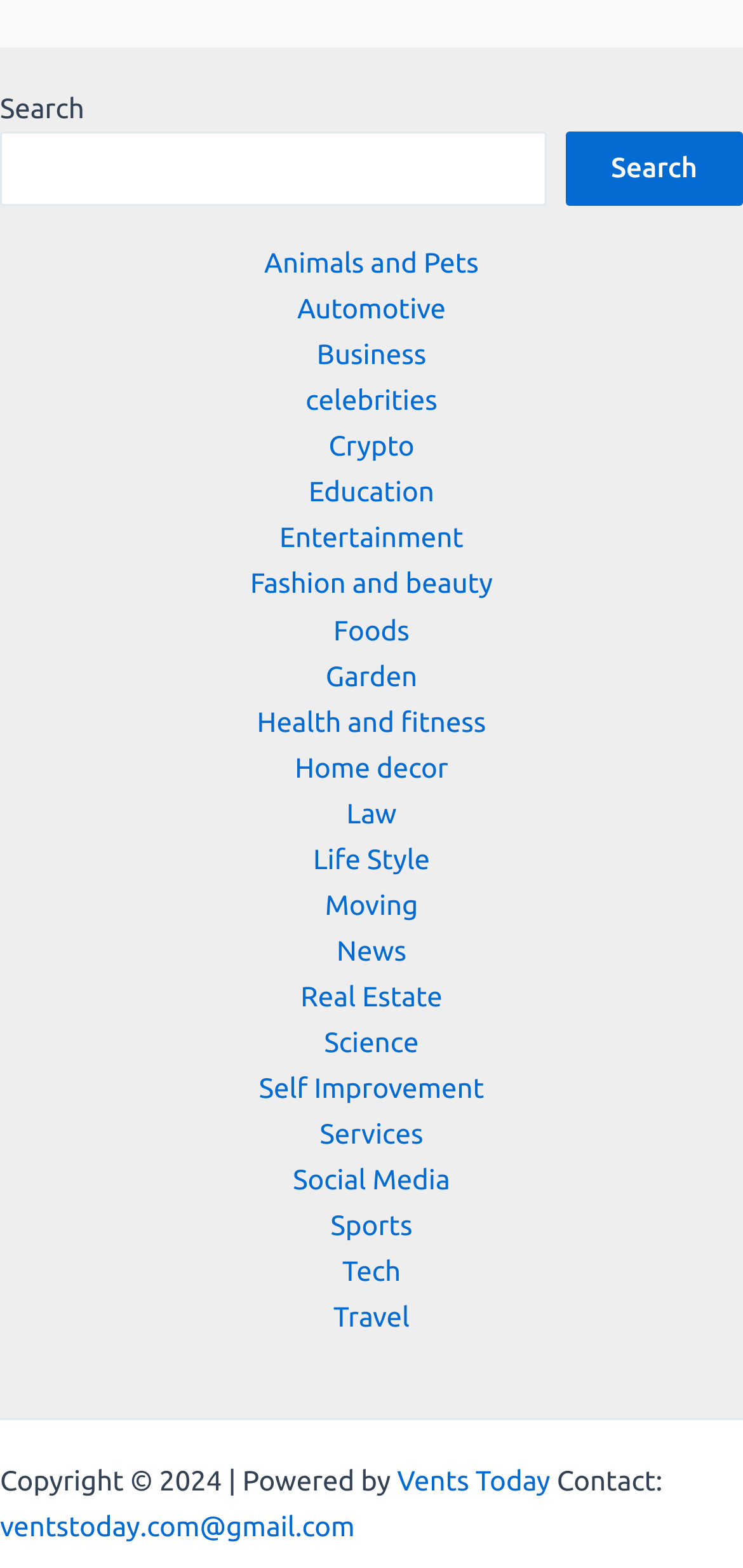Highlight the bounding box coordinates of the region I should click on to meet the following instruction: "Go to Animals and Pets".

[0.356, 0.157, 0.644, 0.178]